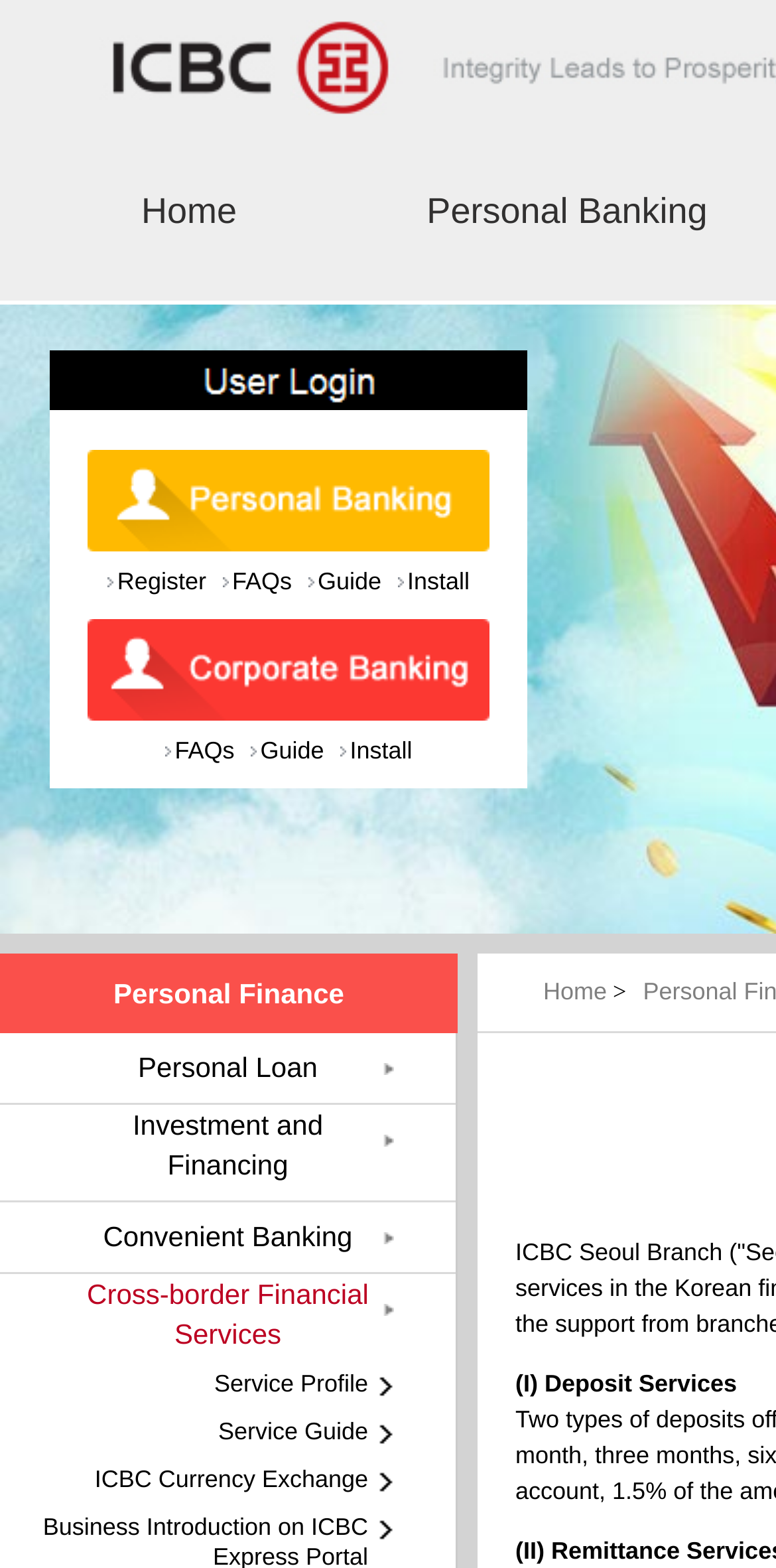Please locate the bounding box coordinates of the element that should be clicked to complete the given instruction: "Register now".

[0.138, 0.359, 0.266, 0.382]